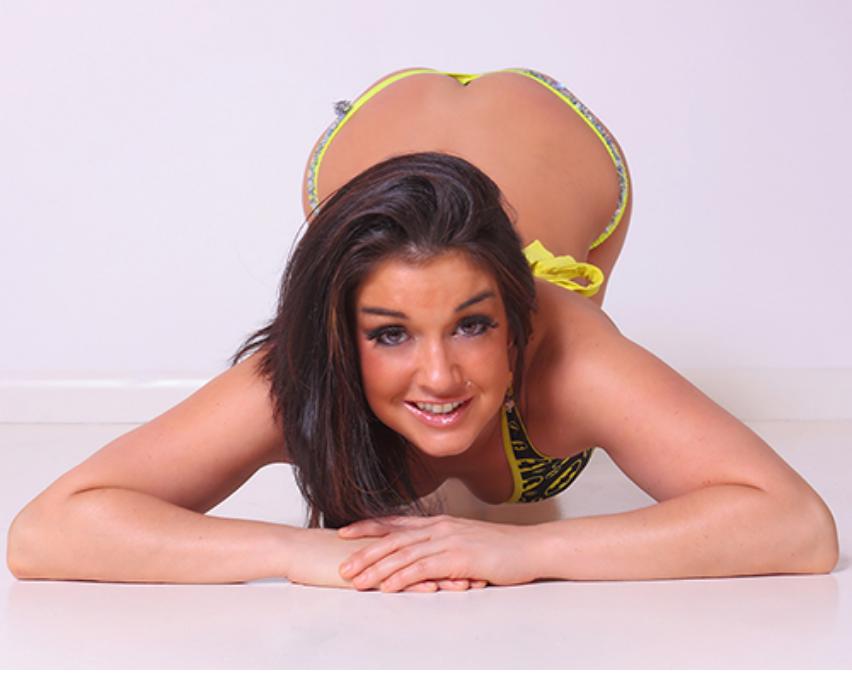How is the woman's hair styled?
Using the visual information, respond with a single word or phrase.

Loose waves